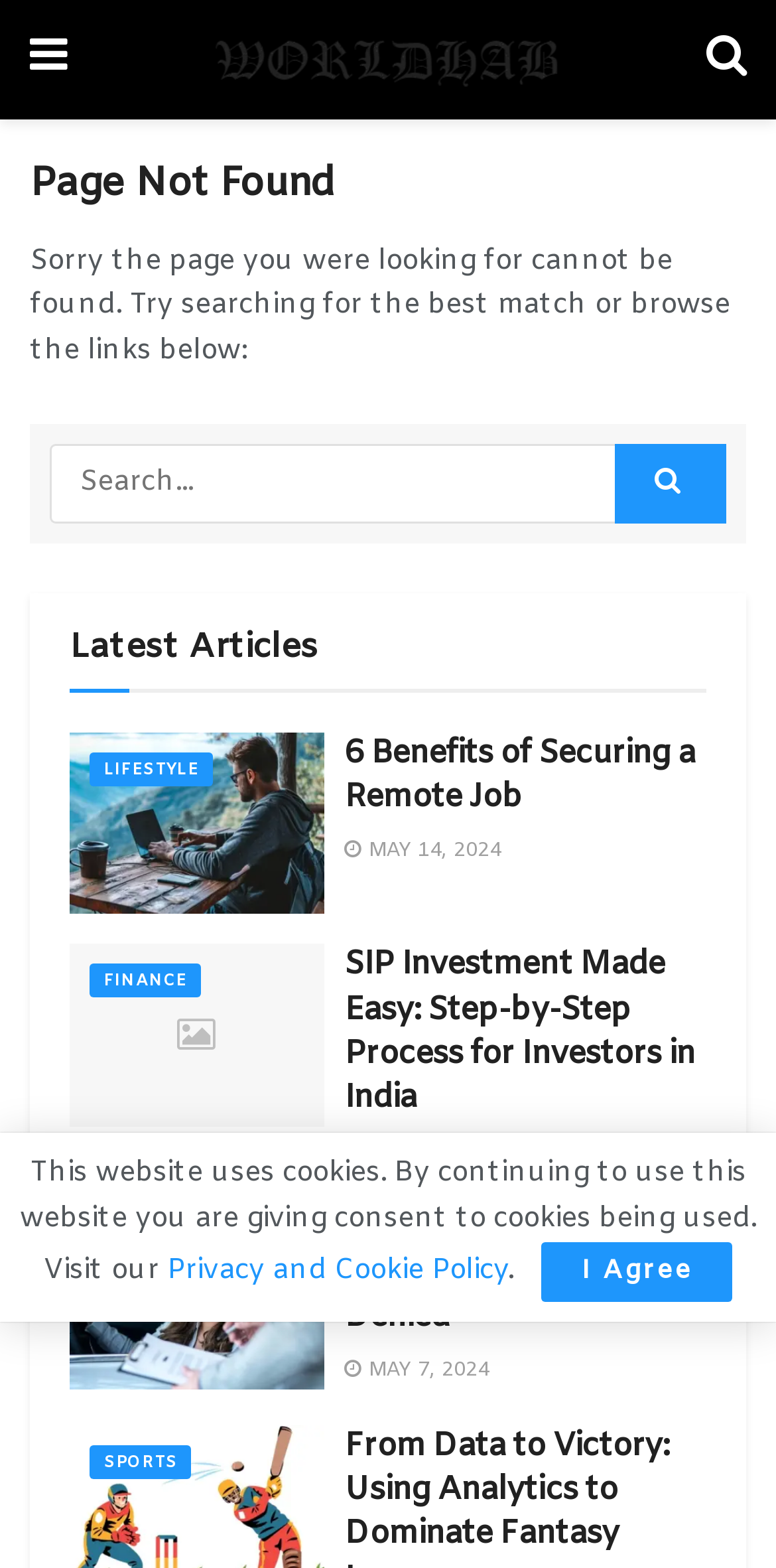Locate the bounding box coordinates of the element that needs to be clicked to carry out the instruction: "Follow on Facebook". The coordinates should be given as four float numbers ranging from 0 to 1, i.e., [left, top, right, bottom].

None